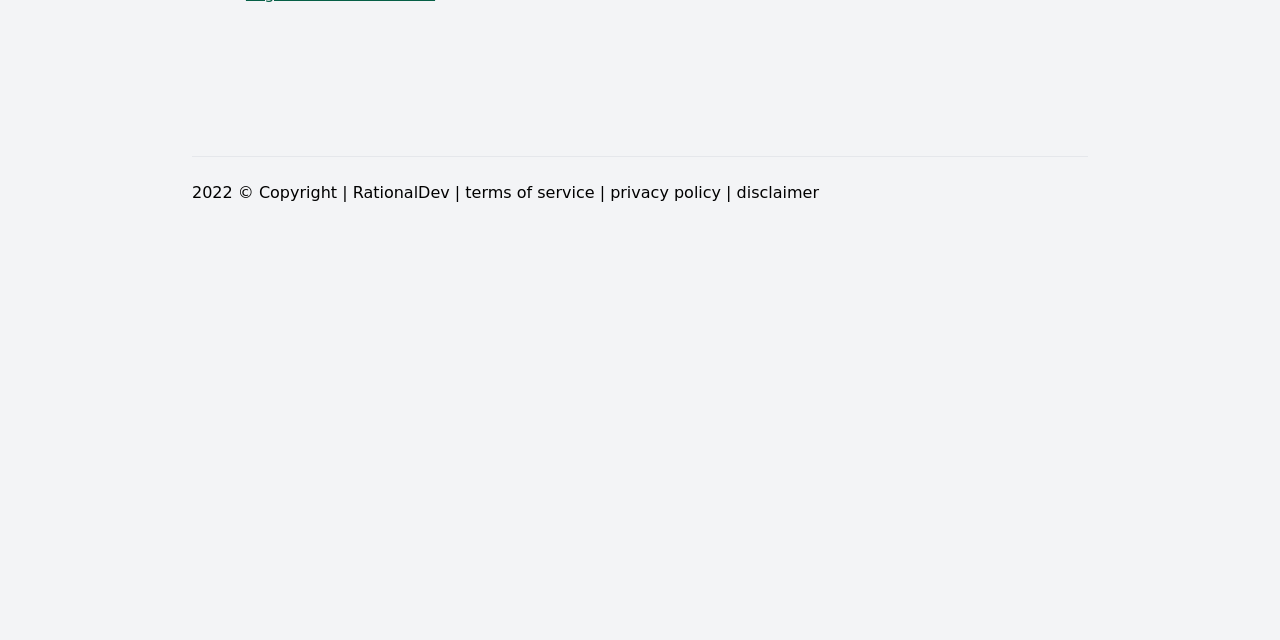Given the element description "privacy policy" in the screenshot, predict the bounding box coordinates of that UI element.

[0.477, 0.286, 0.563, 0.316]